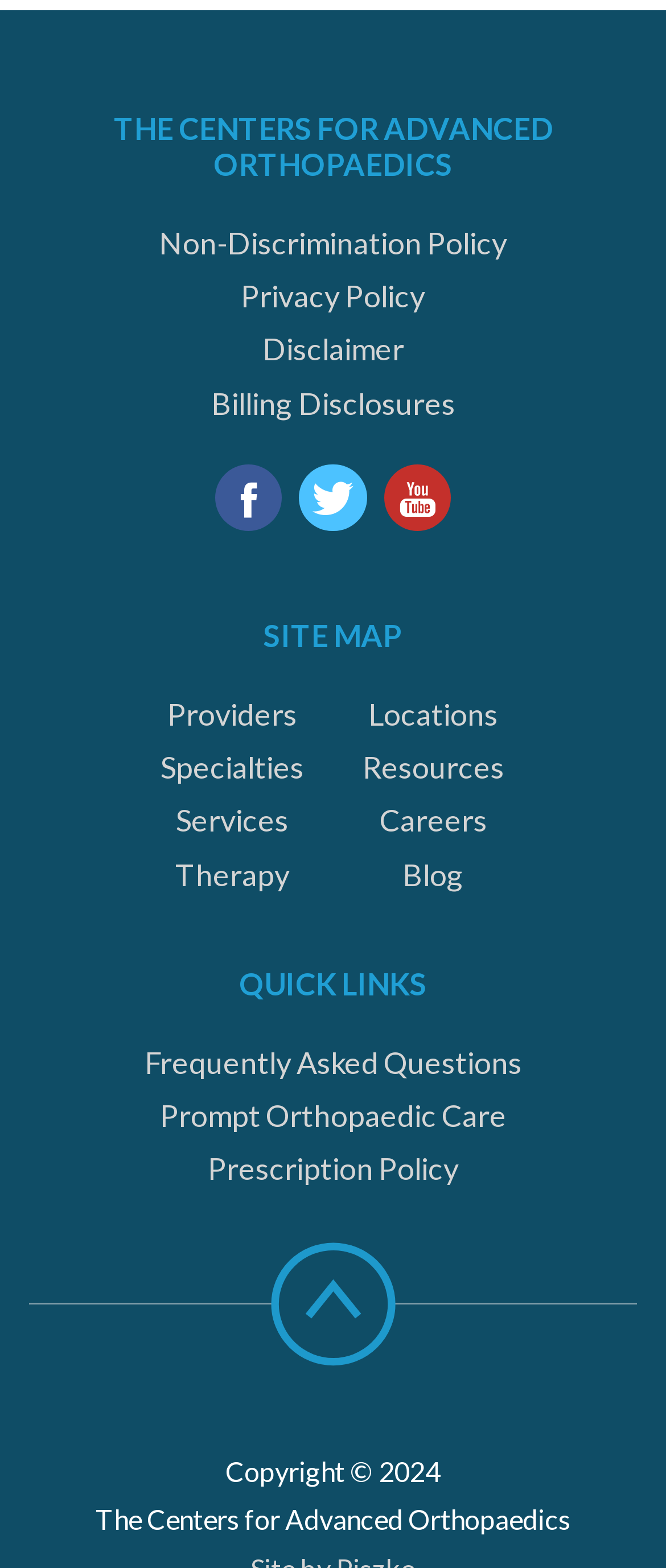What year is the copyright for?
Could you answer the question with a detailed and thorough explanation?

The copyright information is located at the bottom of the webpage, where it is written as 'Copyright © 2024'.